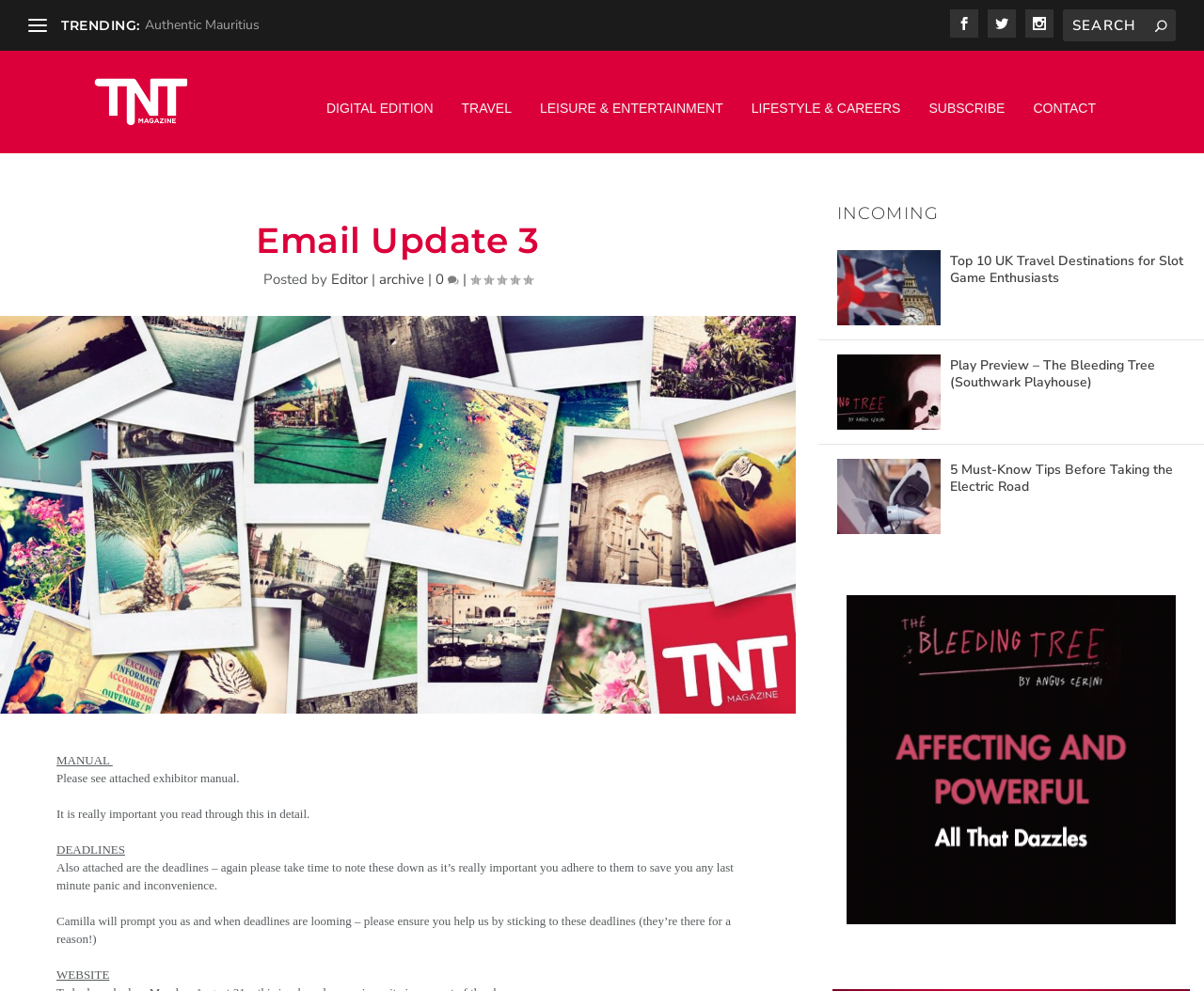Can you locate the main headline on this webpage and provide its text content?

Email Update 3